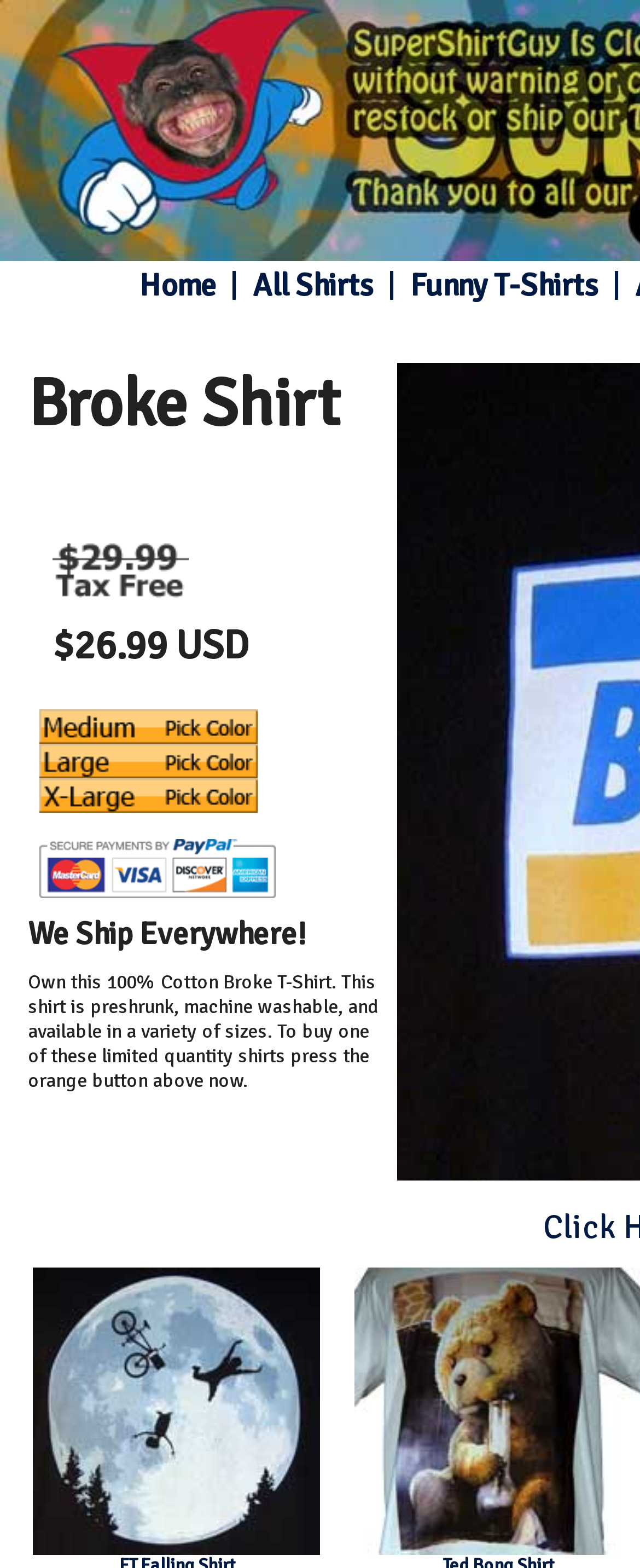Please give a short response to the question using one word or a phrase:
What is the price of the Broke Credit Card Parody T-Shirt?

$26.99 USD